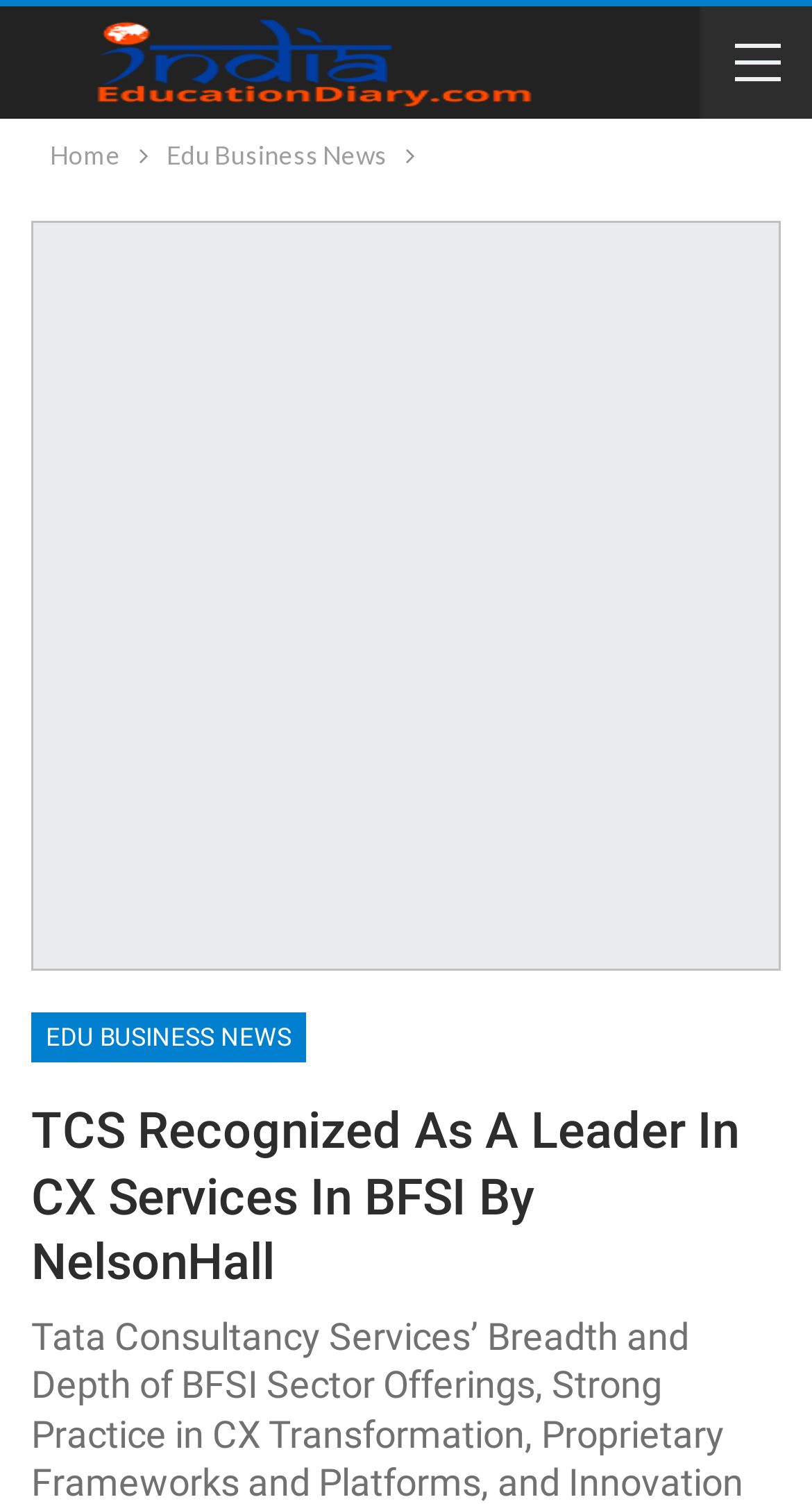Please predict the bounding box coordinates (top-left x, top-left y, bottom-right x, bottom-right y) for the UI element in the screenshot that fits the description: Home

[0.062, 0.089, 0.149, 0.119]